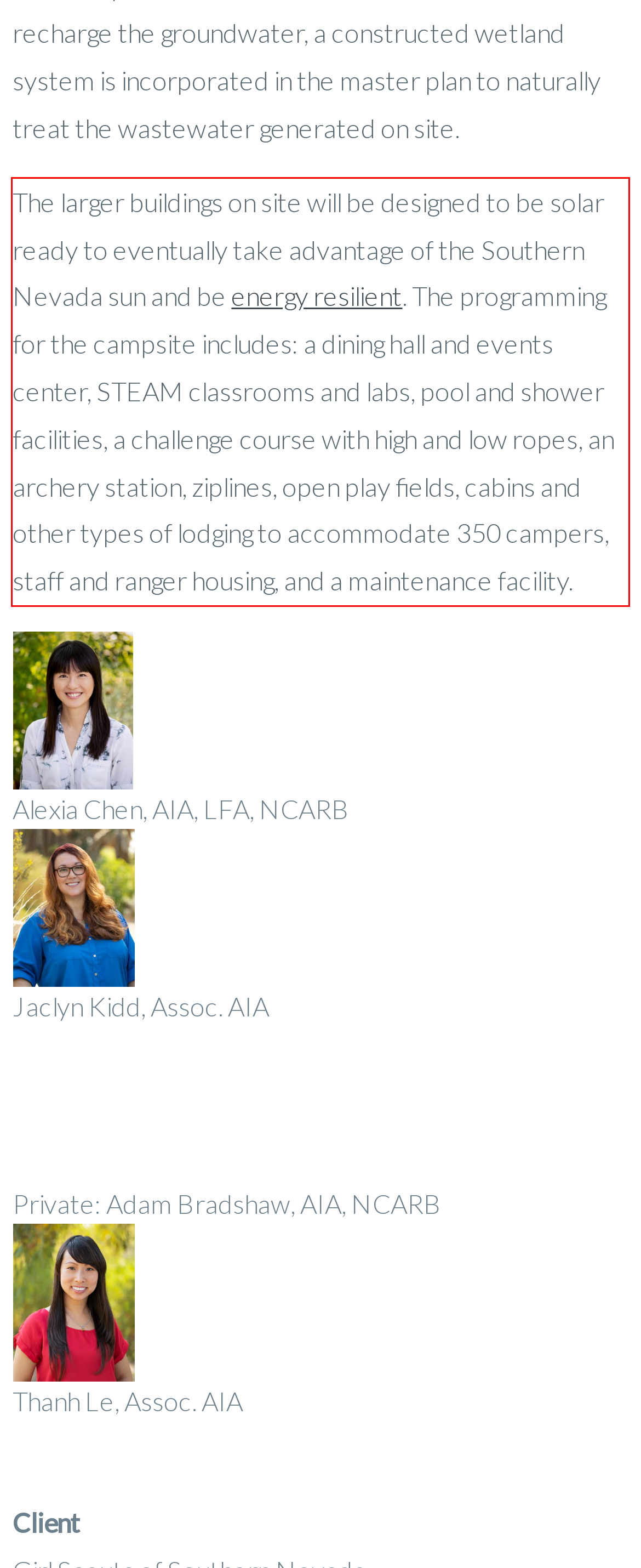Inspect the webpage screenshot that has a red bounding box and use OCR technology to read and display the text inside the red bounding box.

The larger buildings on site will be designed to be solar ready to eventually take advantage of the Southern Nevada sun and be energy resilient. The programming for the campsite includes: a dining hall and events center, STEAM classrooms and labs, pool and shower facilities, a challenge course with high and low ropes, an archery station, ziplines, open play fields, cabins and other types of lodging to accommodate 350 campers, staff and ranger housing, and a maintenance facility.